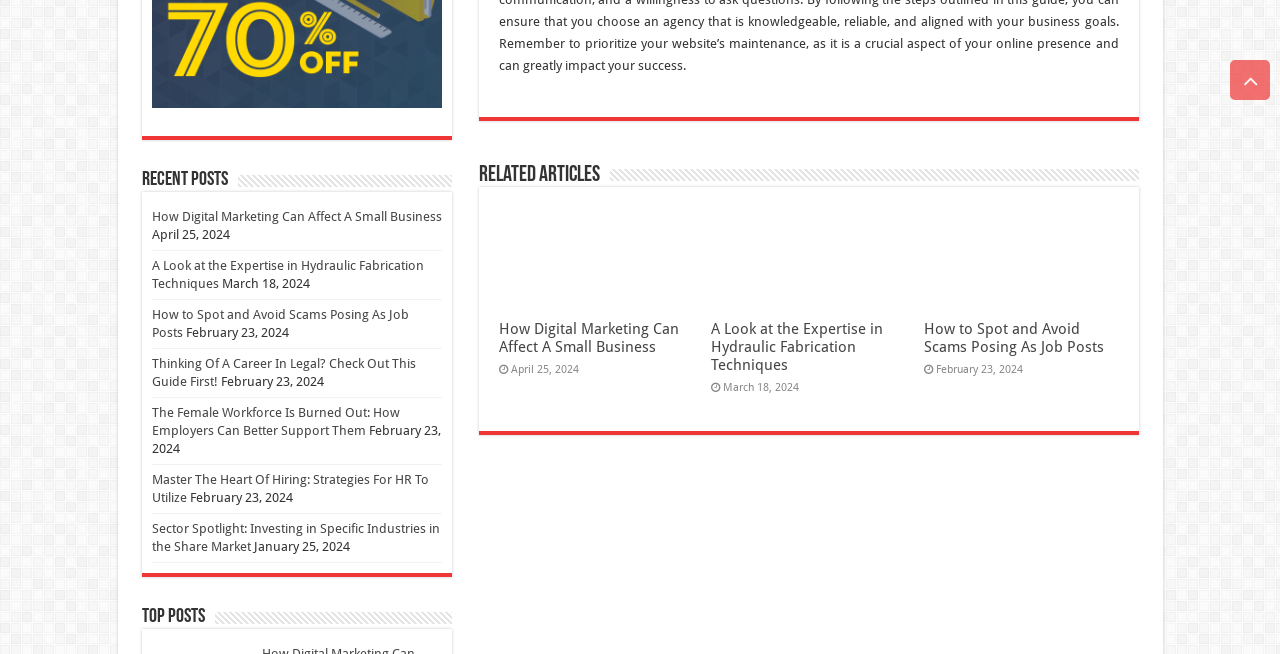Determine the bounding box coordinates of the clickable region to carry out the instruction: "Read 'How Digital Marketing Can Affect A Small Business'".

[0.389, 0.49, 0.53, 0.545]